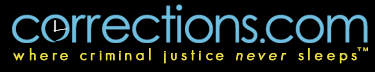Can you look at the image and give a comprehensive answer to the question:
What color is 'corrections' highlighted in?

The caption specifically mentions that 'corrections' is highlighted in a light blue color, which suggests that the designers of the logo intentionally chose this color to draw attention to this part of the platform's name.